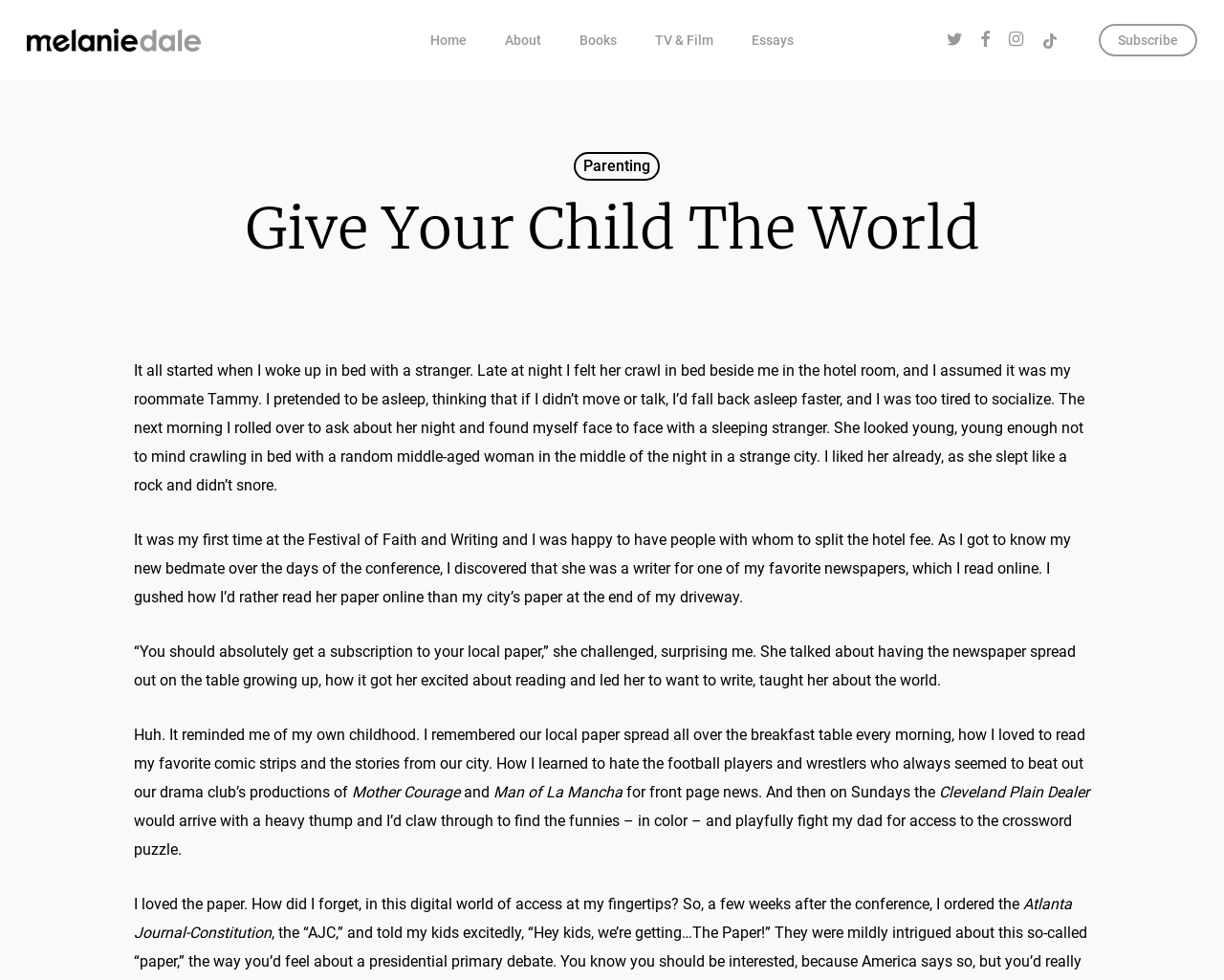How many social media links are there?
Refer to the image and provide a detailed answer to the question.

There are four social media links: Twitter, Facebook, Instagram, and Tiktok, which can be found at the top right corner of the webpage.